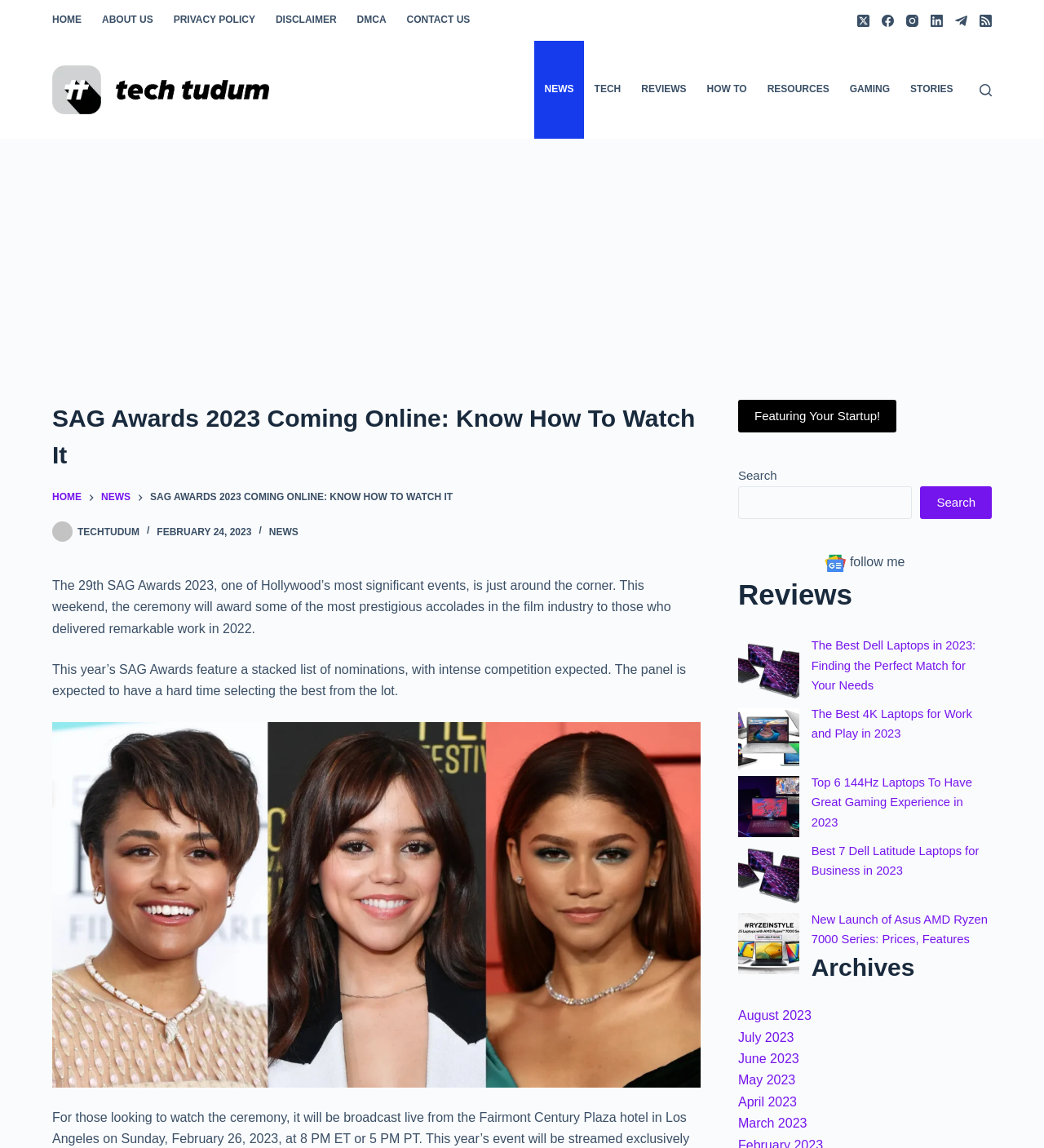Please find the bounding box coordinates of the element that needs to be clicked to perform the following instruction: "Follow the 'TECHTUDUM' link". The bounding box coordinates should be four float numbers between 0 and 1, represented as [left, top, right, bottom].

[0.074, 0.458, 0.134, 0.468]